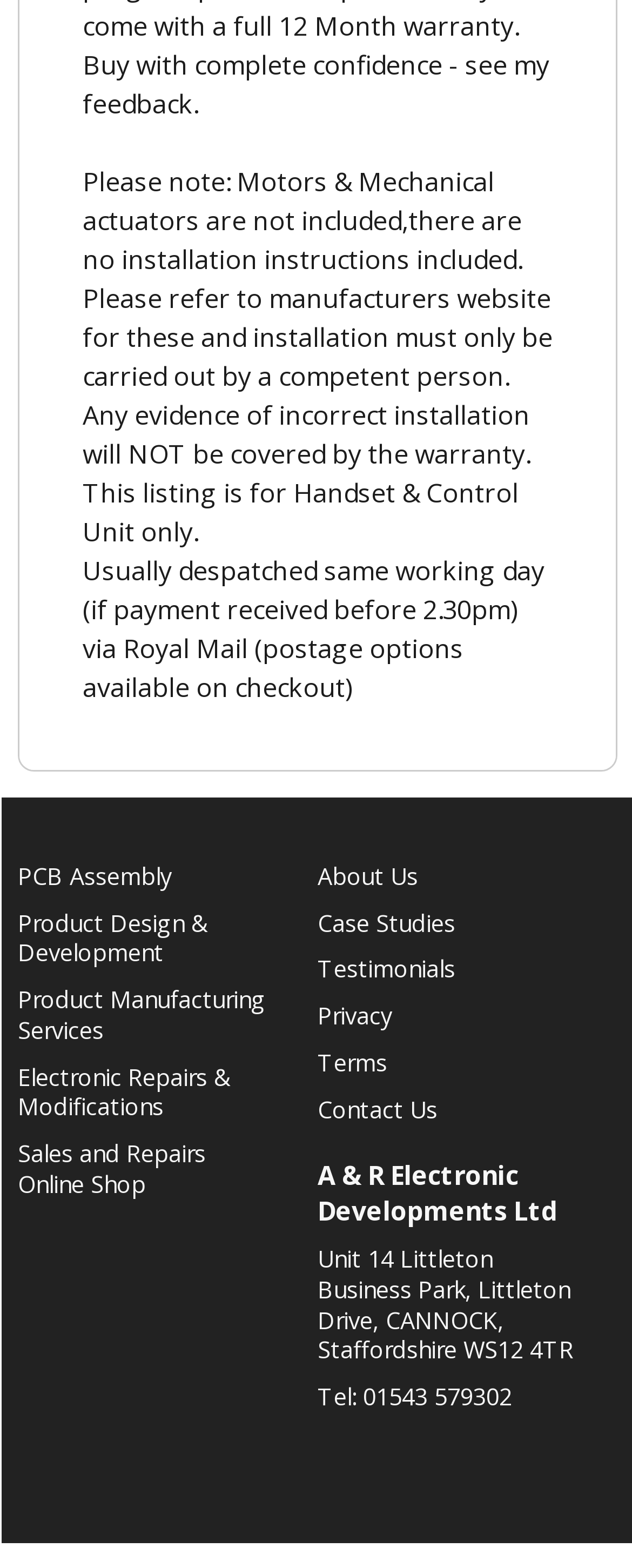What is the phone number of the company?
With the help of the image, please provide a detailed response to the question.

The phone number of the company is mentioned in the link at the bottom of the page, which states 'Tel: 01543 579302'.